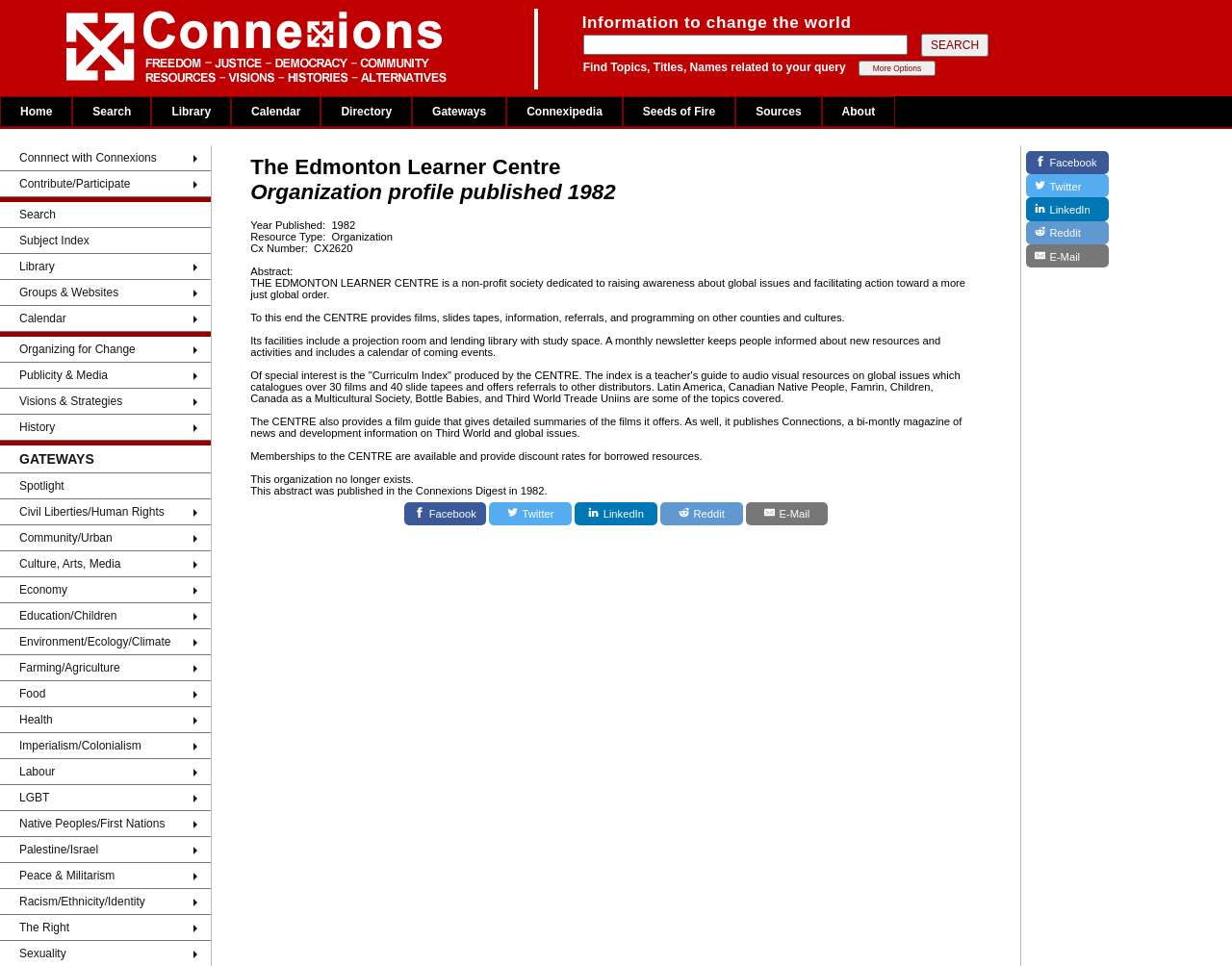Identify the bounding box coordinates of the clickable region necessary to fulfill the following instruction: "Click on the Home link". The bounding box coordinates should be four float numbers between 0 and 1, i.e., [left, top, right, bottom].

[0.0, 0.1, 0.059, 0.131]